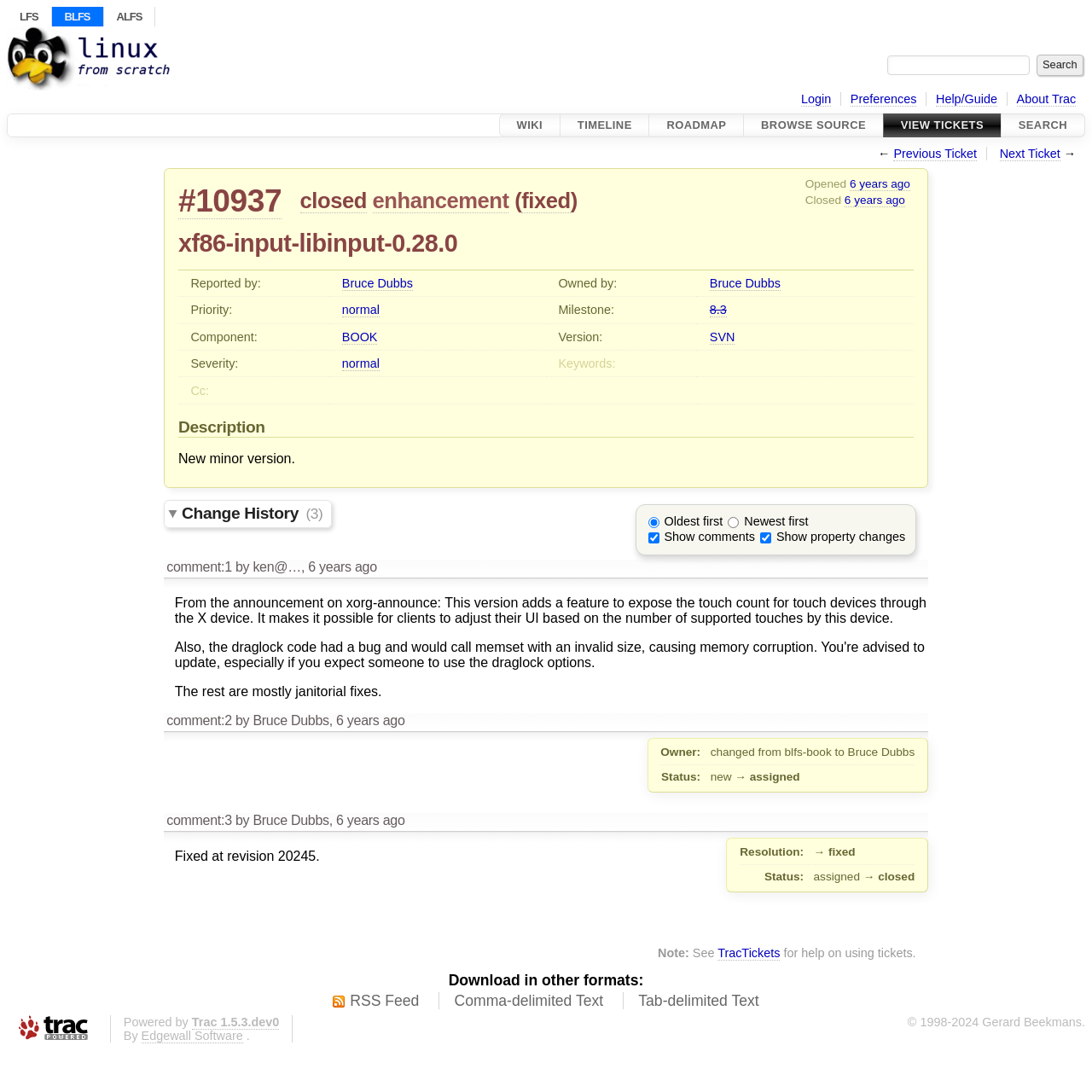Please locate the bounding box coordinates for the element that should be clicked to achieve the following instruction: "Login to the system". Ensure the coordinates are given as four float numbers between 0 and 1, i.e., [left, top, right, bottom].

[0.734, 0.084, 0.761, 0.097]